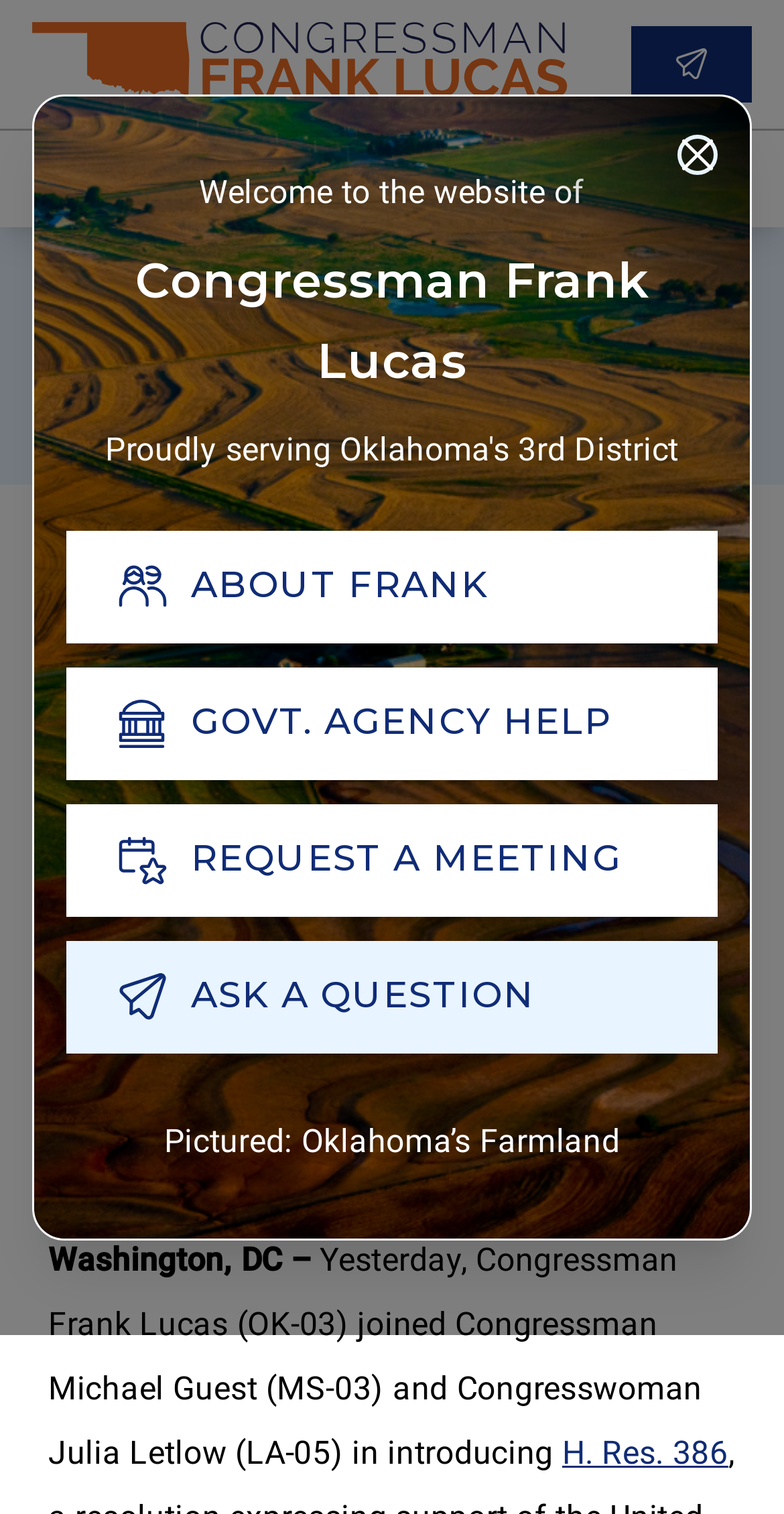Identify the bounding box coordinates of the clickable region necessary to fulfill the following instruction: "Click the 'Close' button". The bounding box coordinates should be four float numbers between 0 and 1, i.e., [left, top, right, bottom].

[0.864, 0.089, 0.915, 0.116]